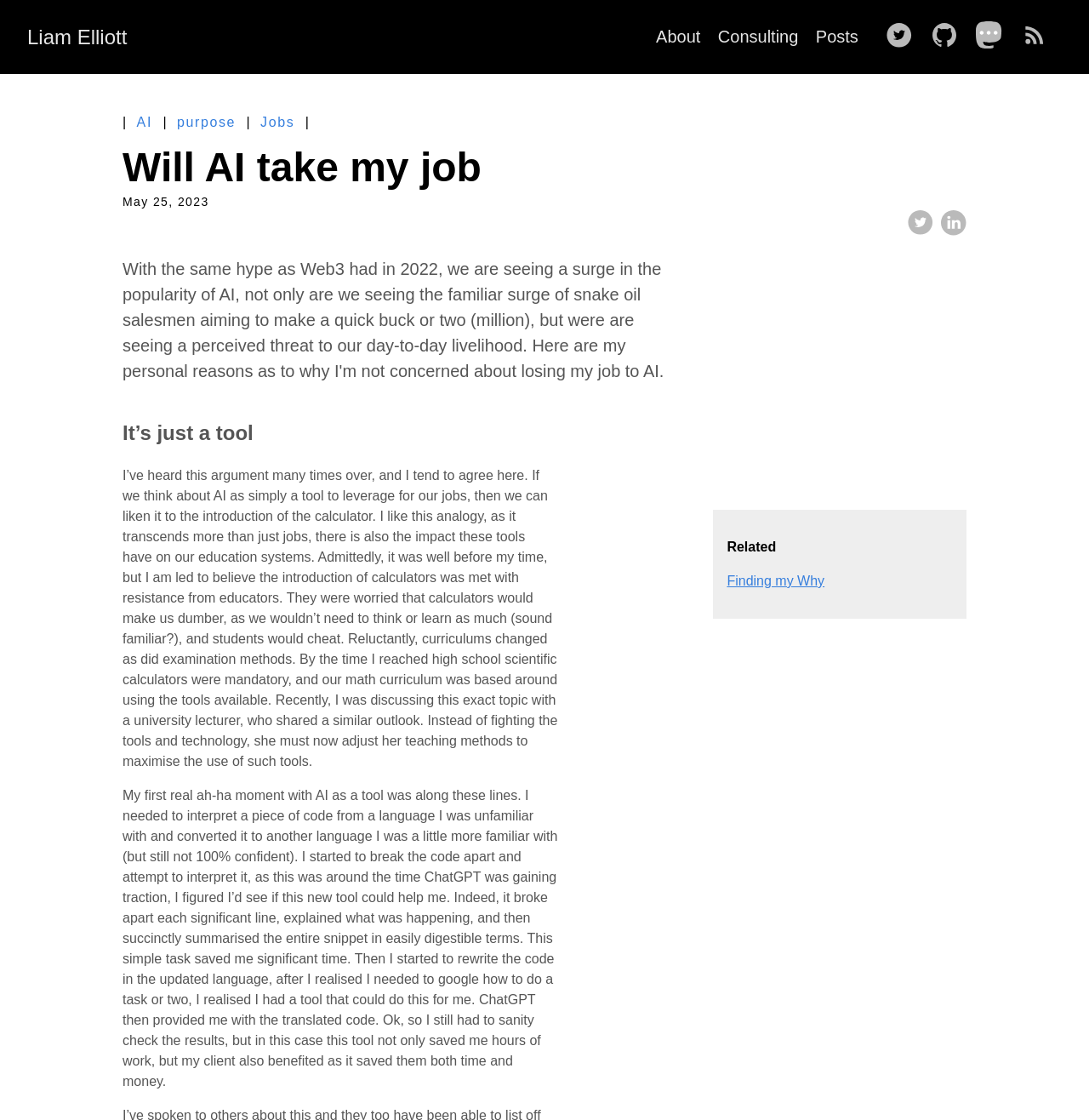Provide the bounding box coordinates of the UI element that matches the description: "AI".

[0.119, 0.103, 0.146, 0.117]